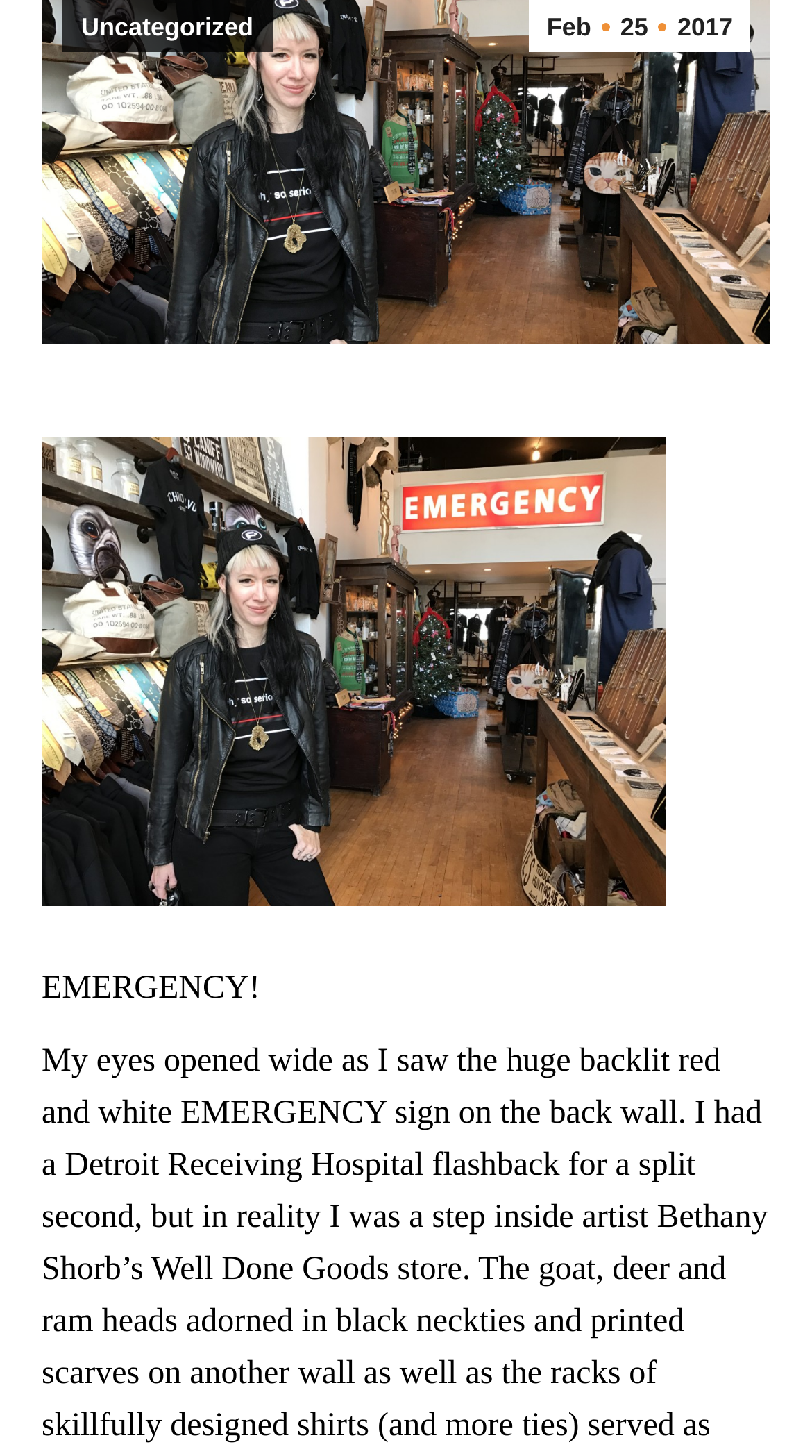Identify the bounding box of the UI element described as follows: "name="q"". Provide the coordinates as four float numbers in the range of 0 to 1 [left, top, right, bottom].

None